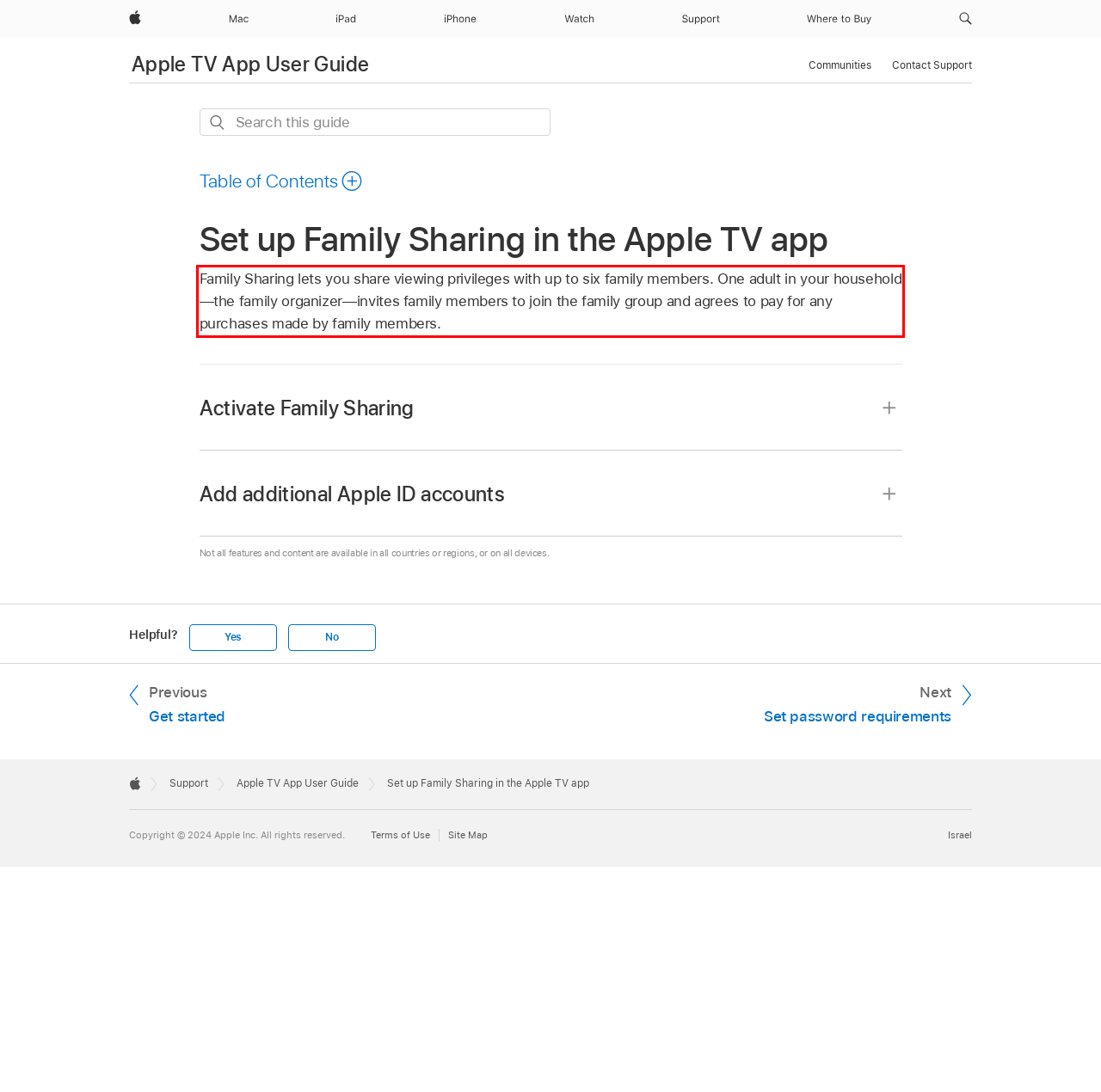Observe the screenshot of the webpage, locate the red bounding box, and extract the text content within it.

Family Sharing lets you share viewing privileges with up to six family members. One adult in your household—the family organizer—invites family members to join the family group and agrees to pay for any purchases made by family members.